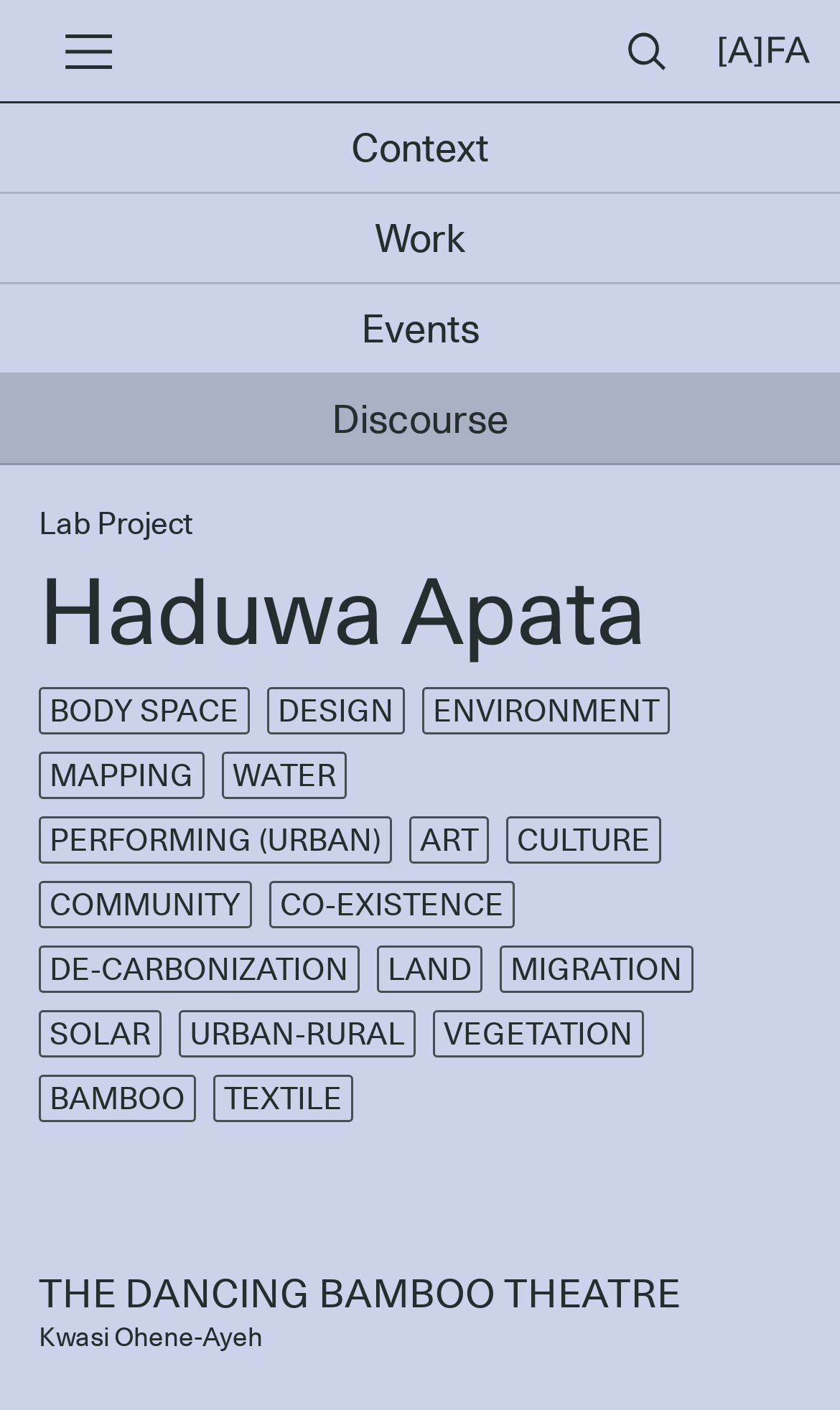Can you find the bounding box coordinates for the element to click on to achieve the instruction: "Skip to Main Content"?

None